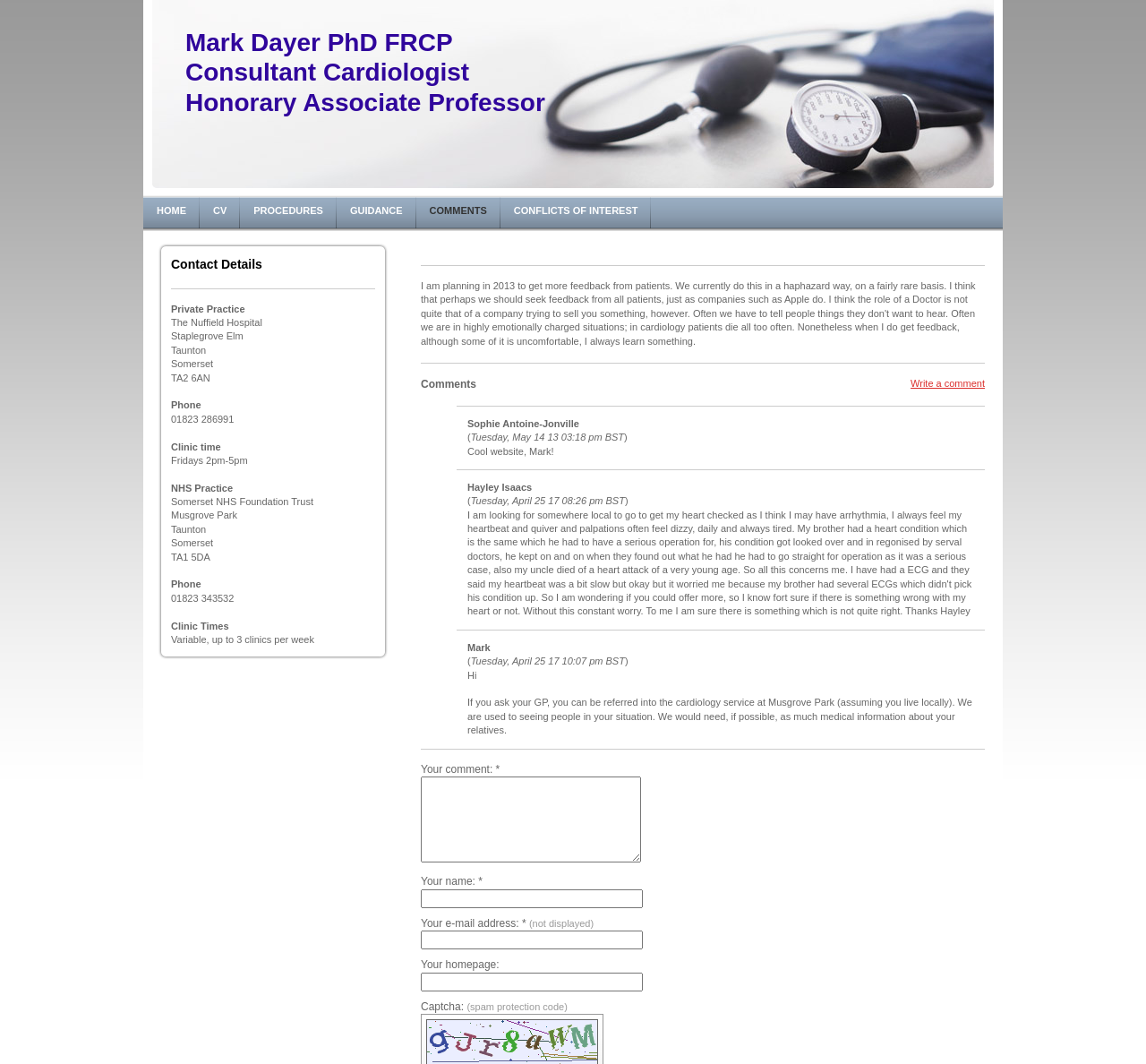Determine the bounding box coordinates of the clickable element to achieve the following action: 'View contact details'. Provide the coordinates as four float values between 0 and 1, formatted as [left, top, right, bottom].

[0.149, 0.241, 0.327, 0.257]